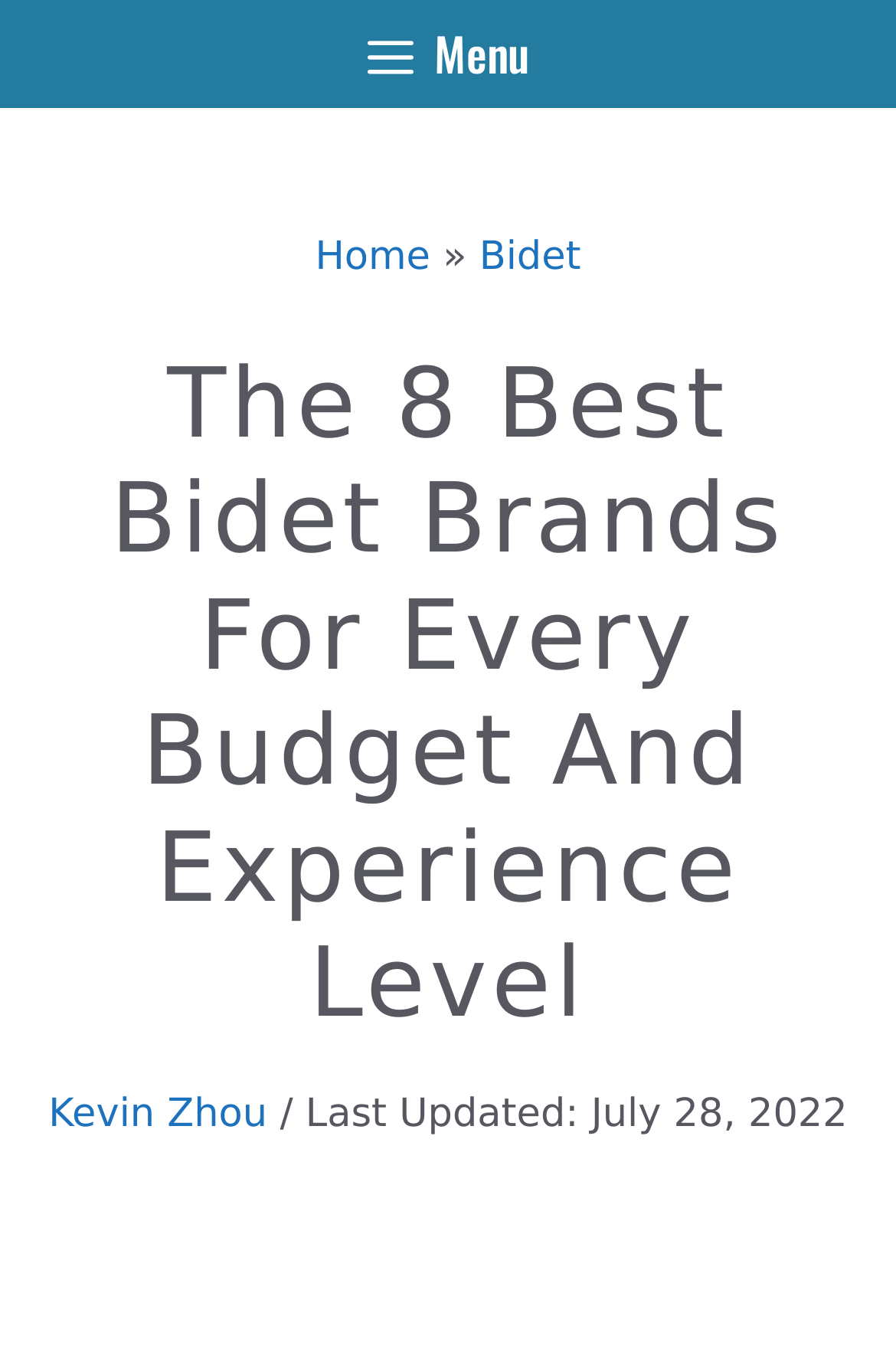Write a detailed summary of the webpage.

The webpage is about the 8 best bidet brands for every budget and experience level. At the top of the page, there is a primary navigation menu with a "Menu" button on the right side. Below the navigation menu, there is a site banner. 

Under the banner, there is a breadcrumbs navigation section, which contains links to "Home" and "Bidet" with a "»" symbol in between. 

The main content of the webpage is headed by a title "The 8 Best Bidet Brands For Every Budget And Experience Level", which takes up most of the page's vertical space. 

At the bottom of the page, there is a section with a link to the author "Kevin Zhou" on the left side, and a text indicating the last updated date "July 28, 2022" on the right side.